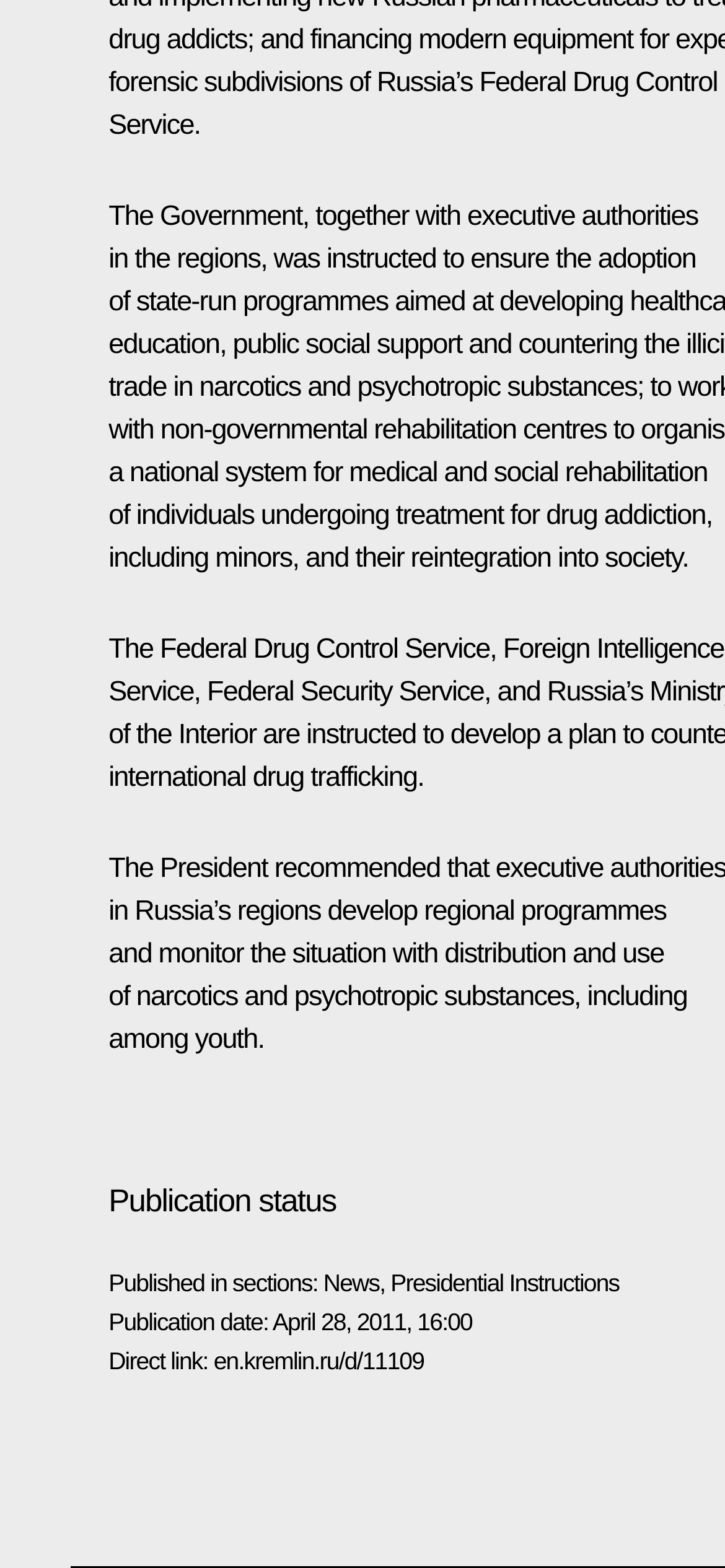Find the coordinates for the bounding box of the element with this description: "ua.edu".

None